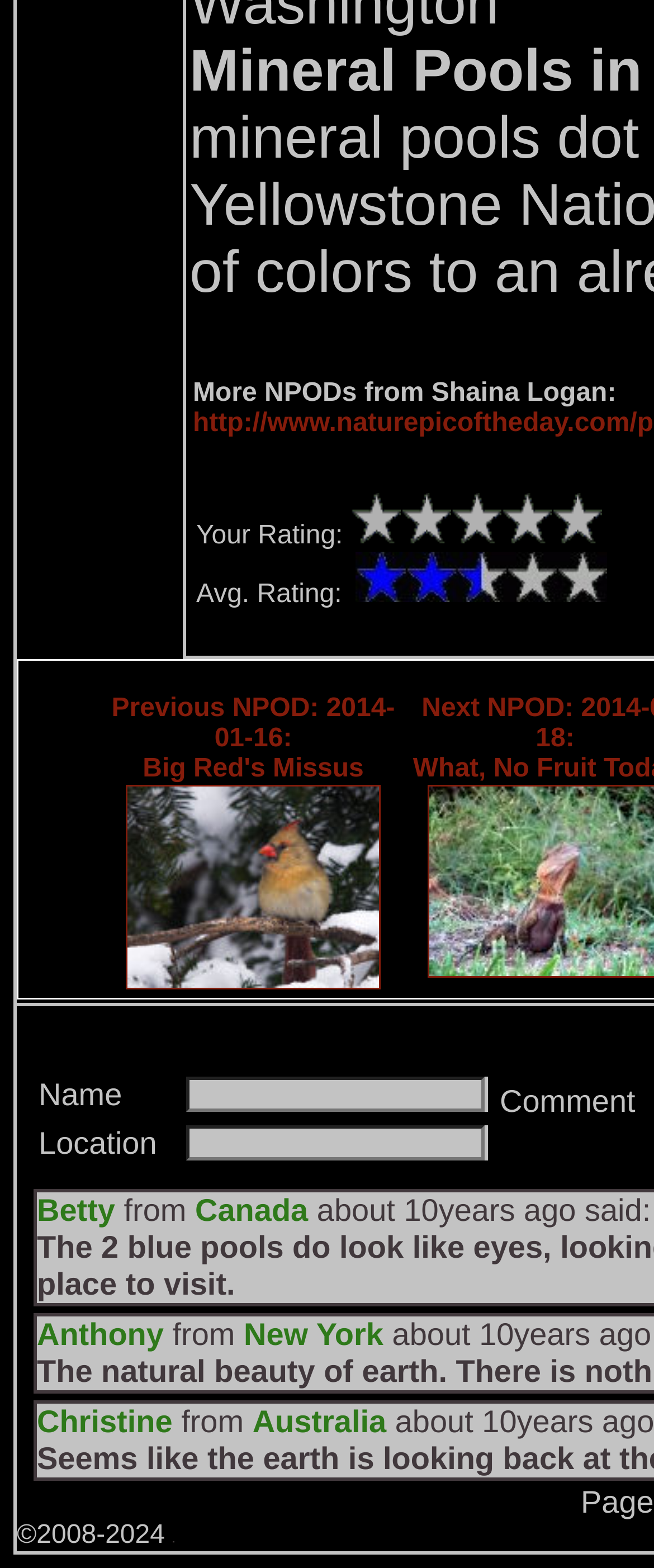Given the element description, predict the bounding box coordinates in the format (top-left x, top-left y, bottom-right x, bottom-right y). Make sure all values are between 0 and 1. Here is the element description: name="user"

[0.285, 0.687, 0.742, 0.709]